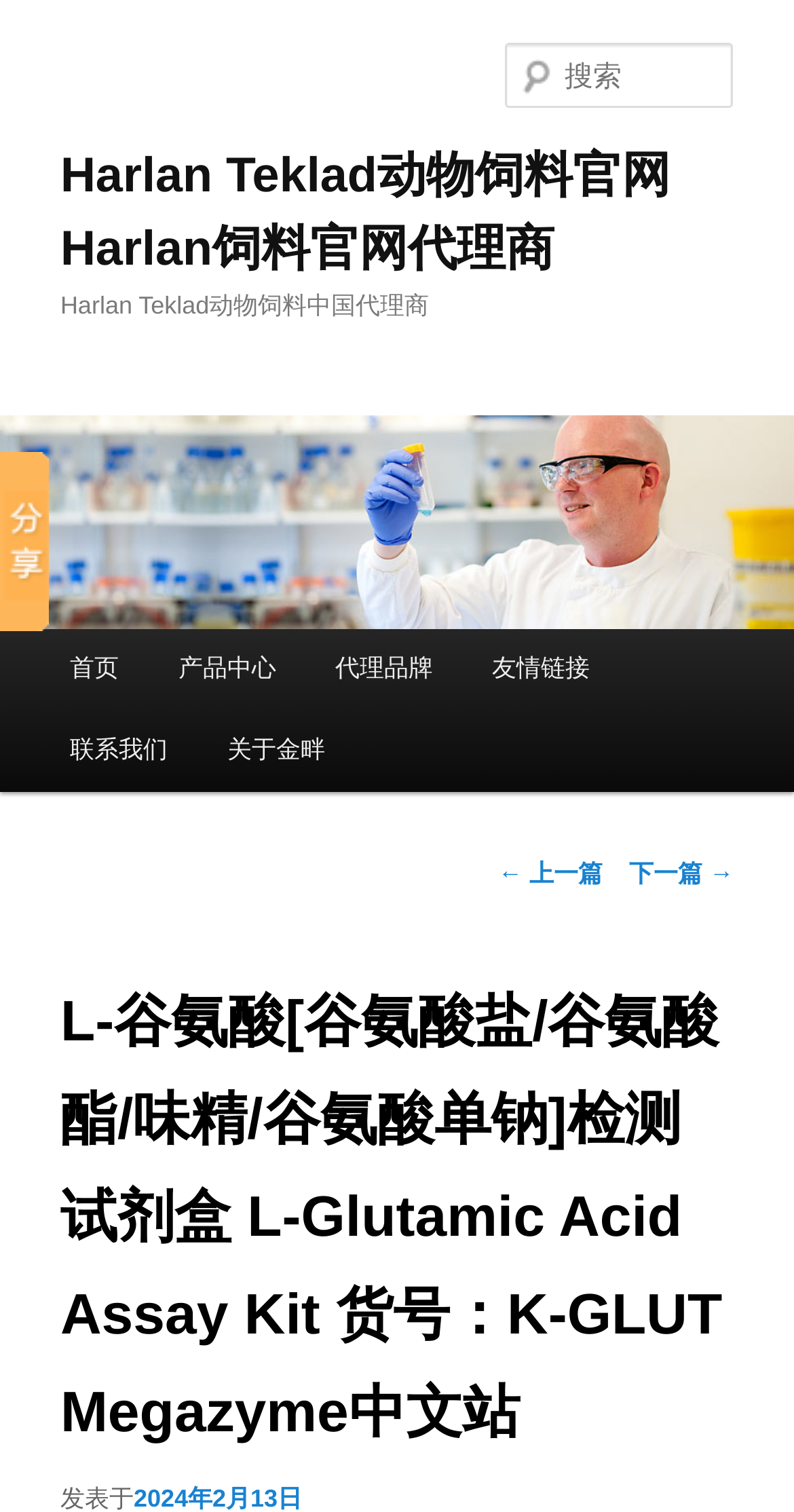Indicate the bounding box coordinates of the element that must be clicked to execute the instruction: "Check Curbside Pickup Location". The coordinates should be given as four float numbers between 0 and 1, i.e., [left, top, right, bottom].

None